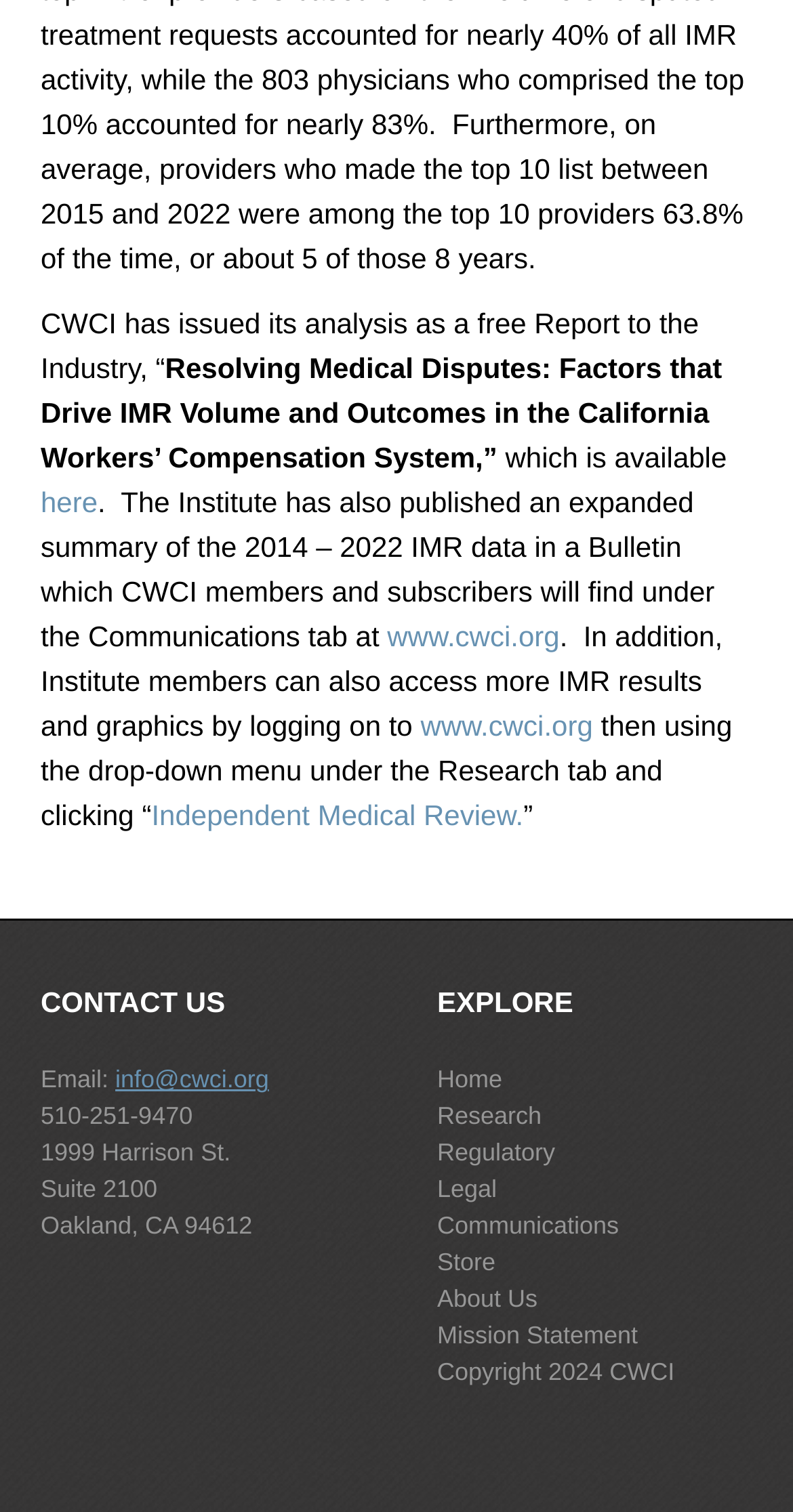What is the copyright year mentioned on the webpage?
Answer the question based on the image using a single word or a brief phrase.

2024